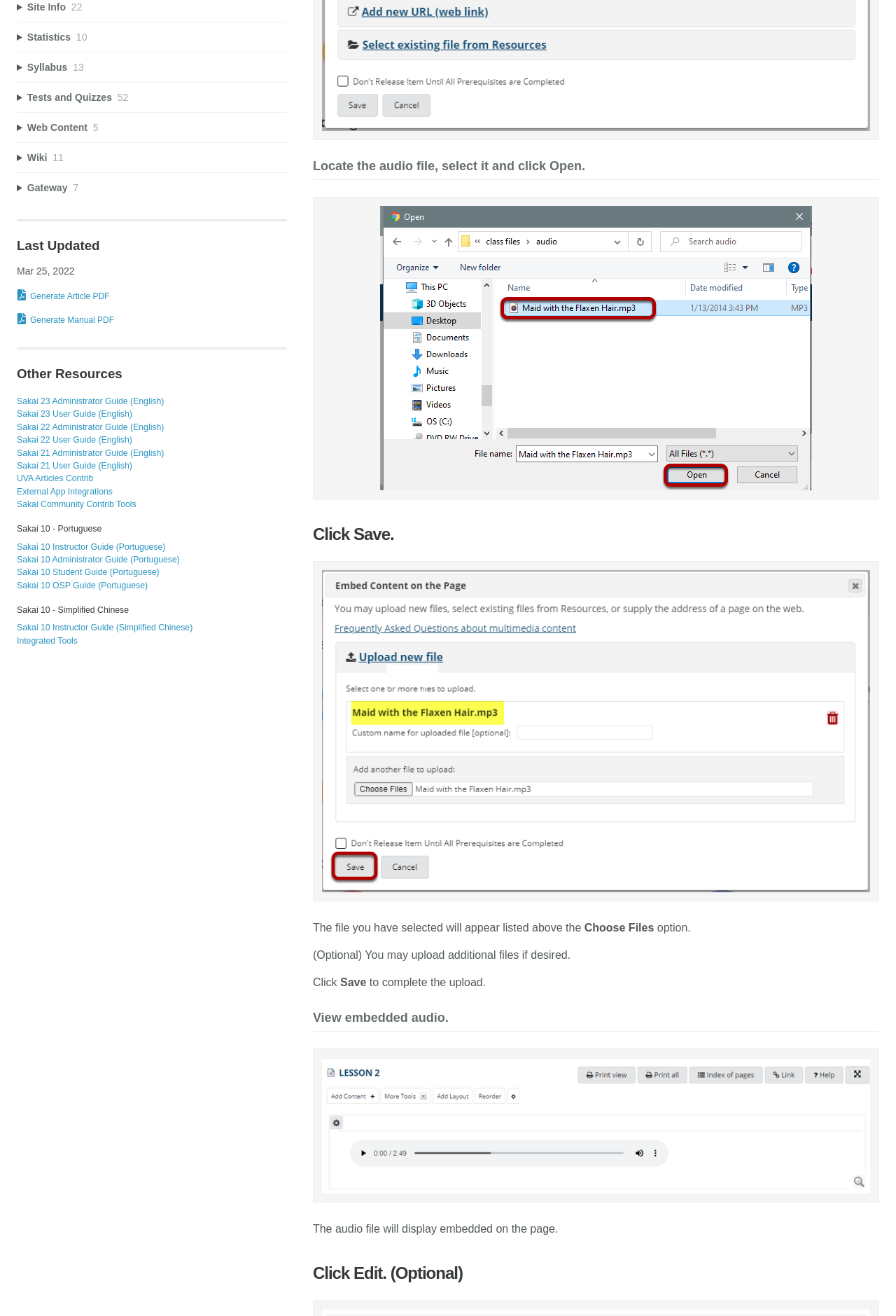Predict the bounding box of the UI element based on this description: "Sakai 23 Administrator Guide (English)".

[0.019, 0.301, 0.183, 0.309]